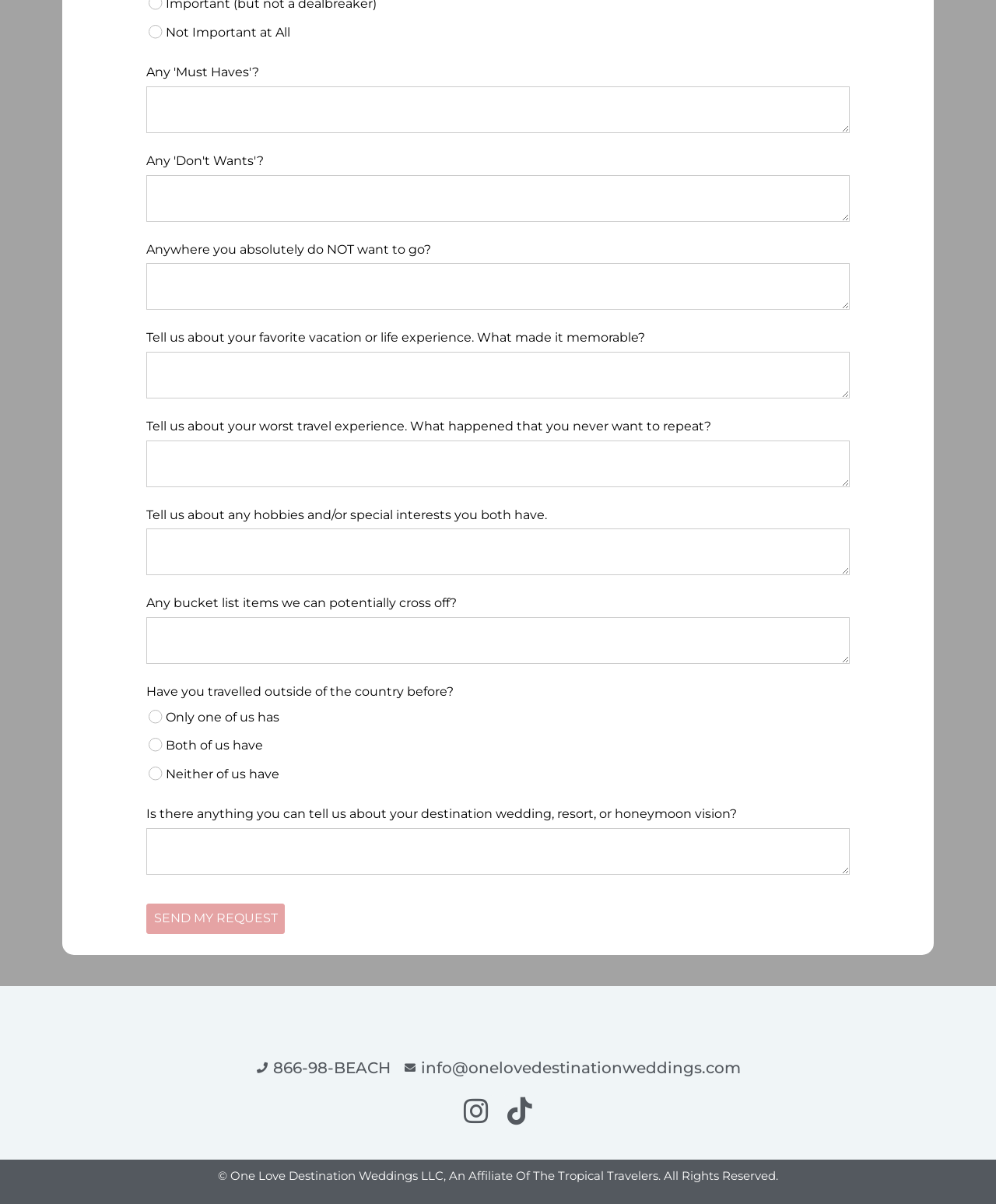Provide the bounding box coordinates, formatted as (top-left x, top-left y, bottom-right x, bottom-right y), with all values being floating point numbers between 0 and 1. Identify the bounding box of the UI element that matches the description: Instagram

[0.461, 0.909, 0.495, 0.937]